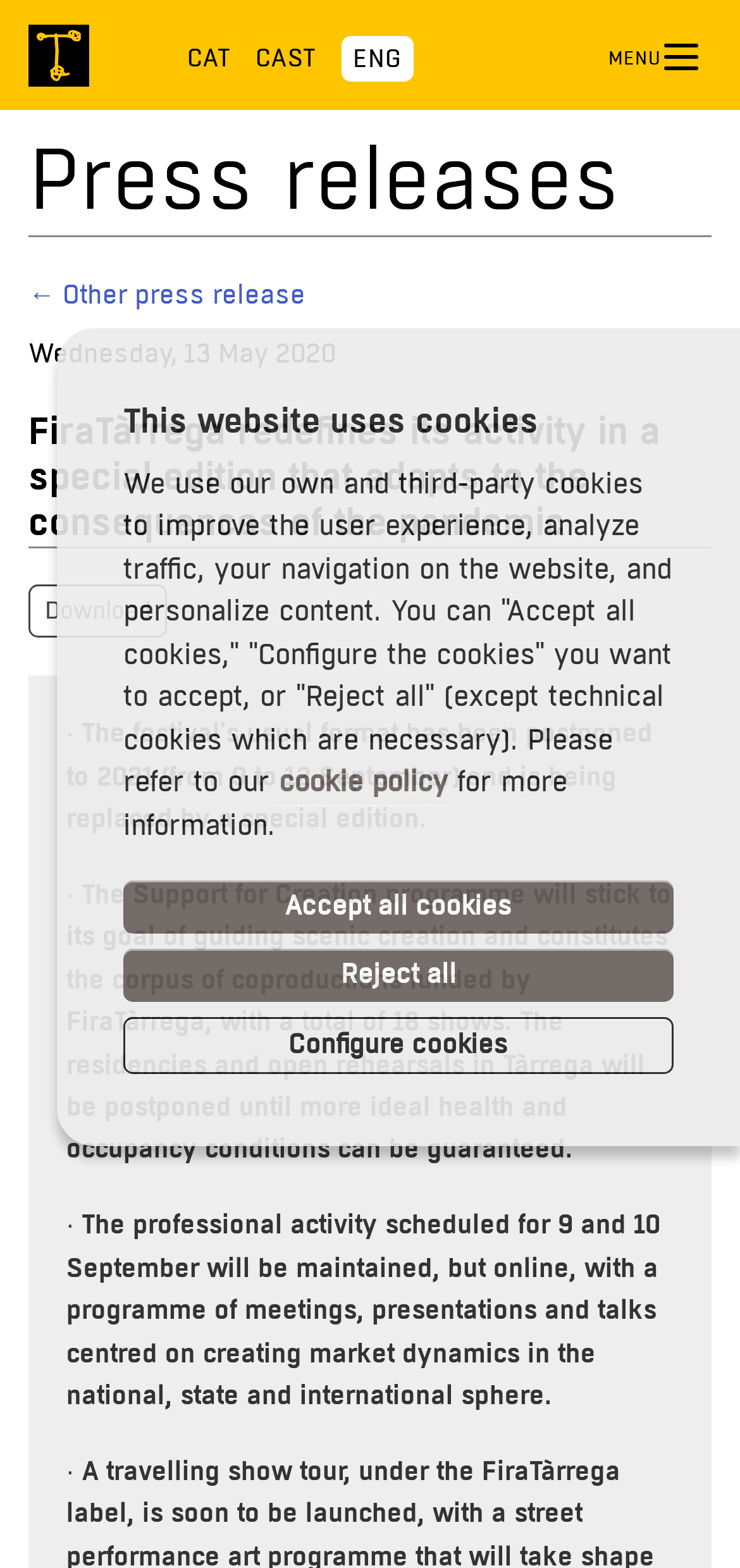Please determine the bounding box coordinates of the section I need to click to accomplish this instruction: "Download the press release".

[0.038, 0.372, 0.227, 0.407]